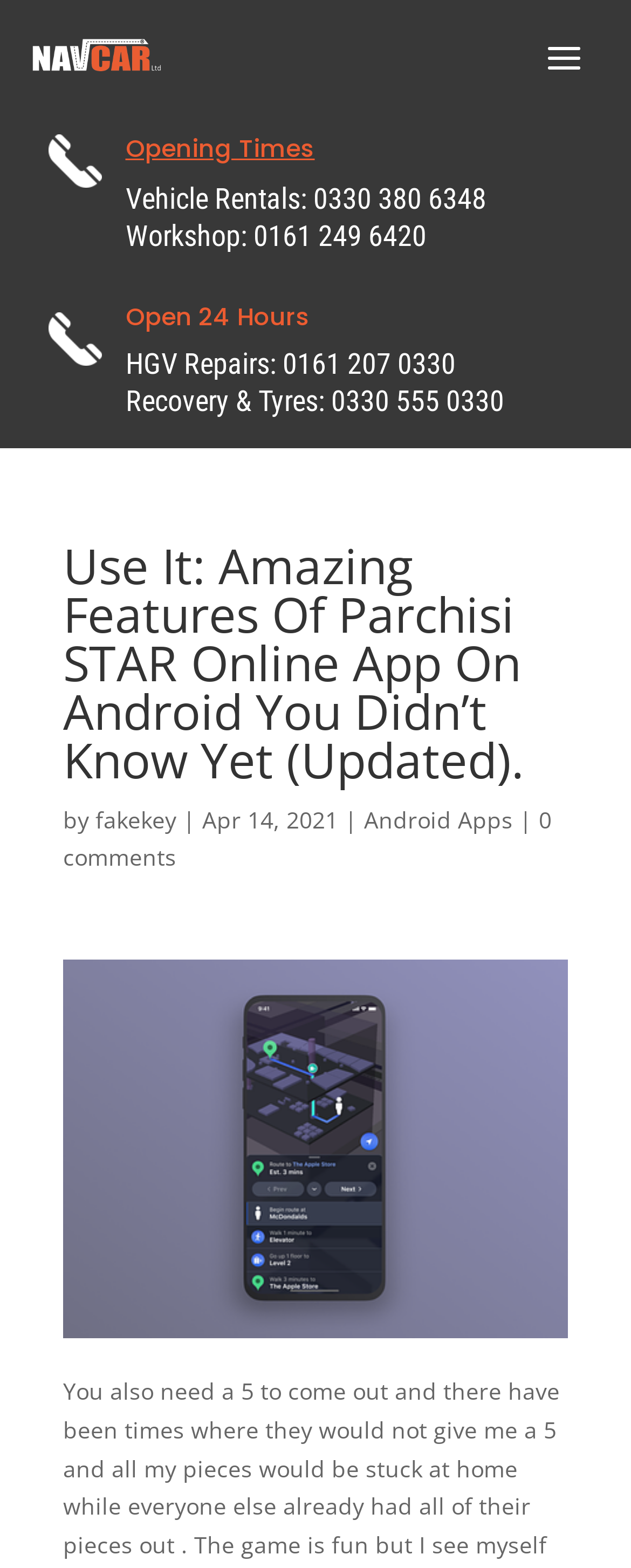Offer a detailed explanation of the webpage layout and contents.

The webpage appears to be a blog post or article about the Parchisi STAR online app on Android. At the top, there are two sections with contact information, including phone numbers for vehicle rentals, workshop, HGV repairs, and recovery & tyres. These sections are divided into two tables, with the first table containing the headings "Opening Times" and the corresponding phone numbers, and the second table containing the heading "Open 24 Hours" and additional phone numbers.

Below these sections, there is a heading that matches the title of the webpage, "Use It: Amazing Features Of Parchisi STAR Online App On Android You Didn’t Know Yet (Updated)". This heading is followed by the author's name, "fakekey", and the date of publication, "Apr 14, 2021". There are also links to related categories, such as "Android Apps", and a comment section with zero comments.

The webpage also features an image, which takes up a significant portion of the page, located below the article's metadata. Overall, the webpage has a simple layout with a focus on presenting information about the Parchisi STAR online app and its features.